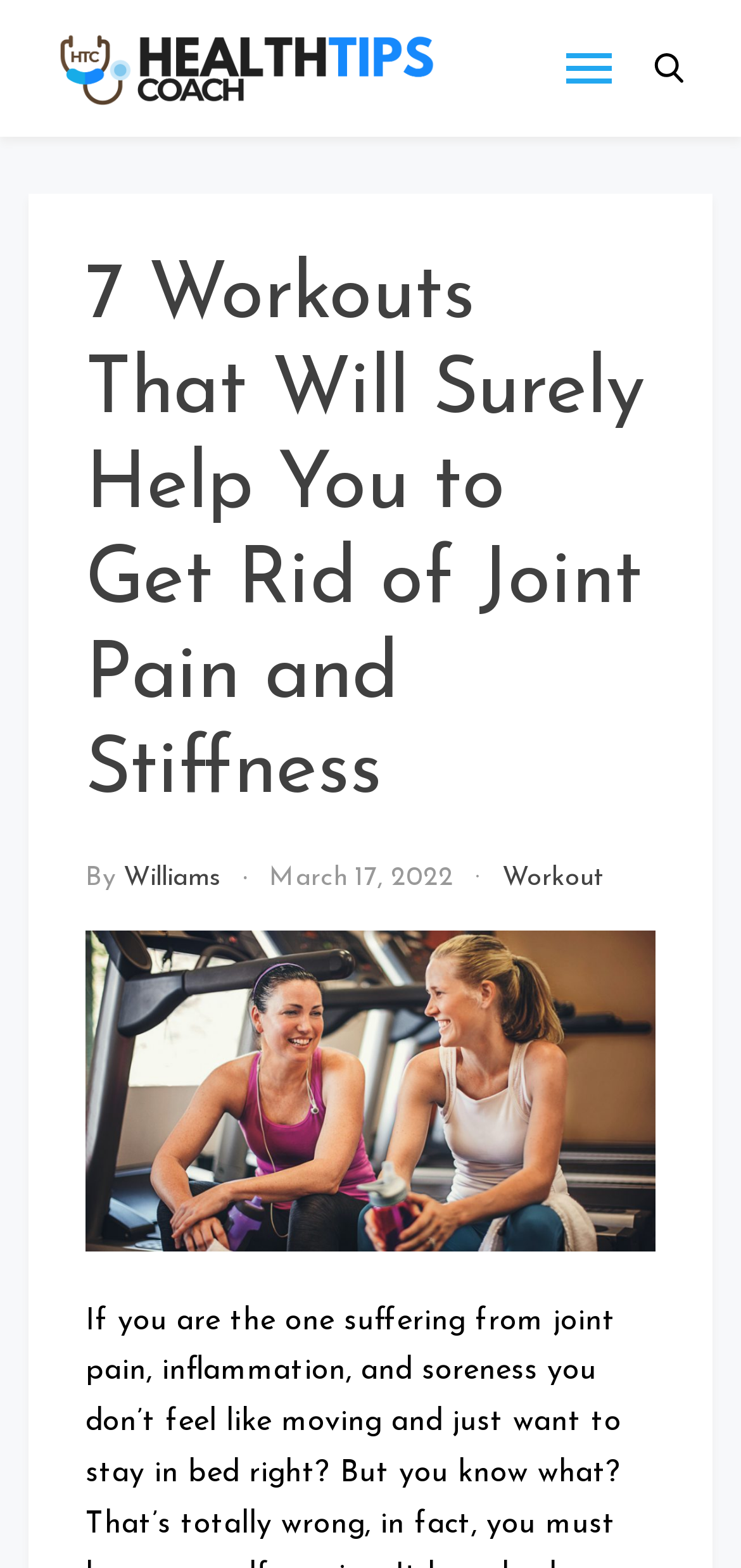Identify the bounding box of the HTML element described as: "Health Tips Coach".

[0.631, 0.046, 0.846, 0.161]